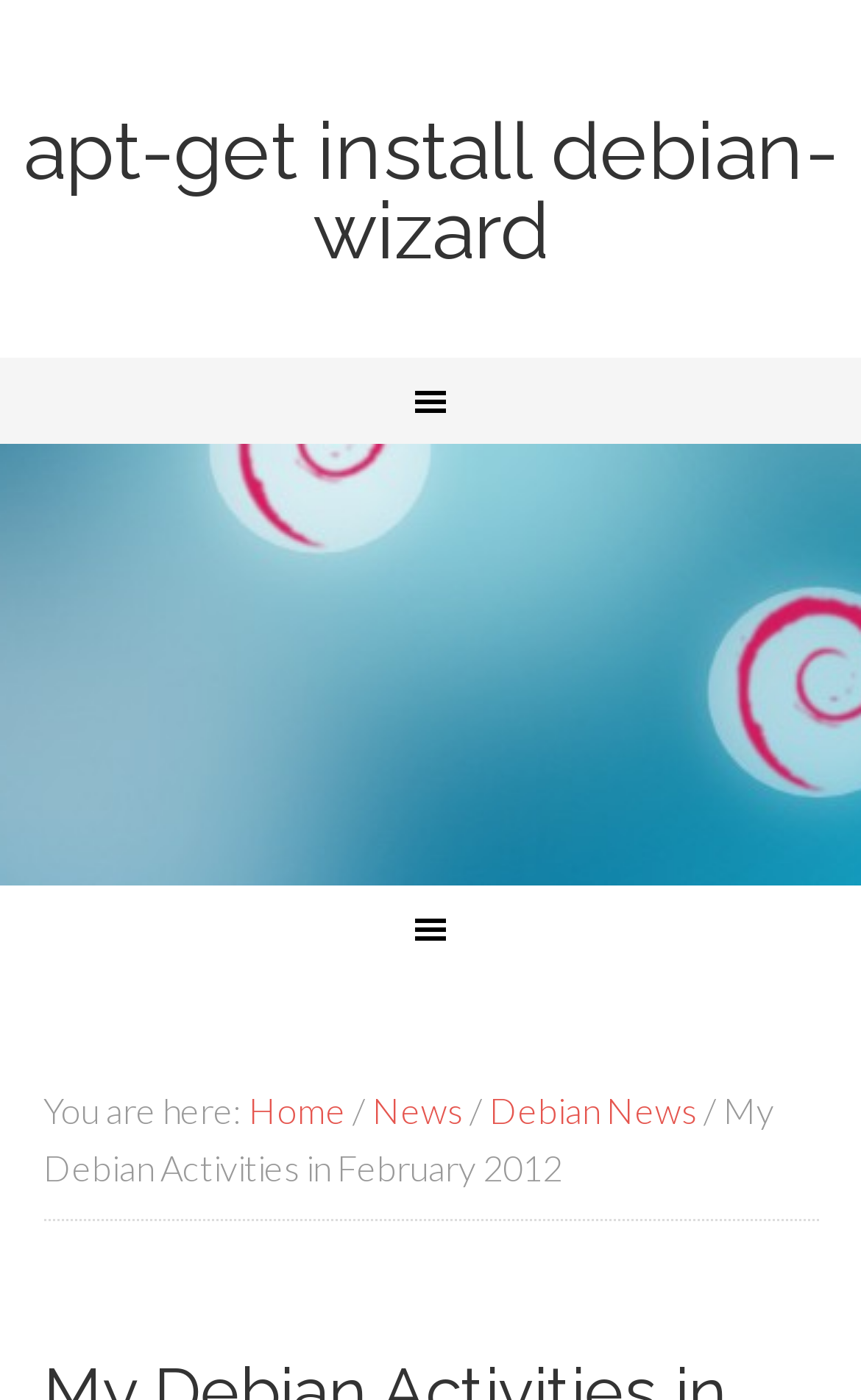What is the first Debian-related activity mentioned?
Using the visual information, answer the question in a single word or phrase.

apt-get install debian-wizard